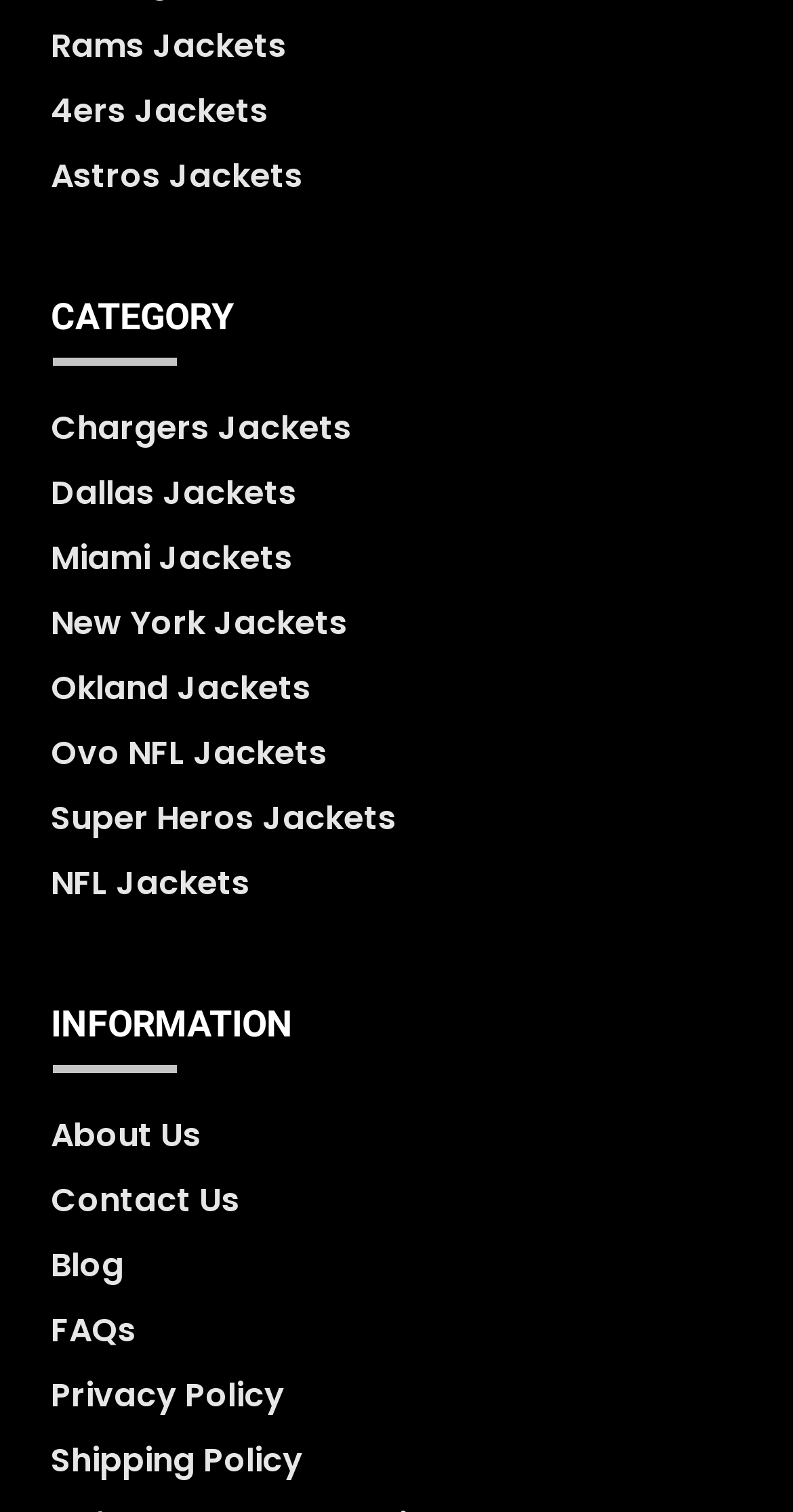How many links are available under the 'CATEGORY' section?
Look at the image and construct a detailed response to the question.

The 'CATEGORY' section on the webpage features 12 links to different types of jackets, including 'Rams Jackets', '4ers Jackets', 'Astros Jackets', and 'NFL Jackets', among others.